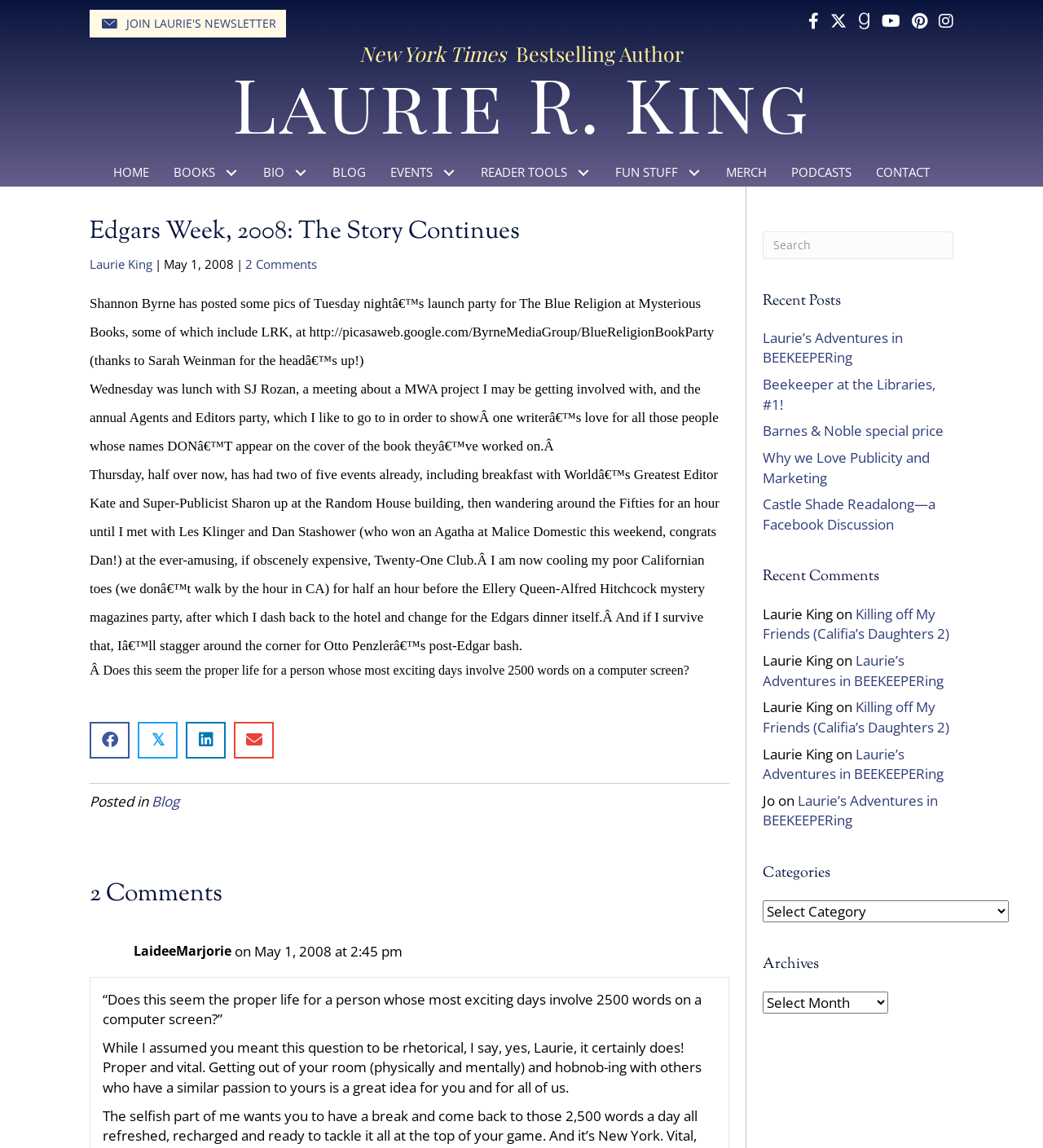Given the description Castle Shade Readalong—a Facebook Discussion, predict the bounding box coordinates of the UI element. Ensure the coordinates are in the format (top-left x, top-left y, bottom-right x, bottom-right y) and all values are between 0 and 1.

[0.731, 0.431, 0.897, 0.465]